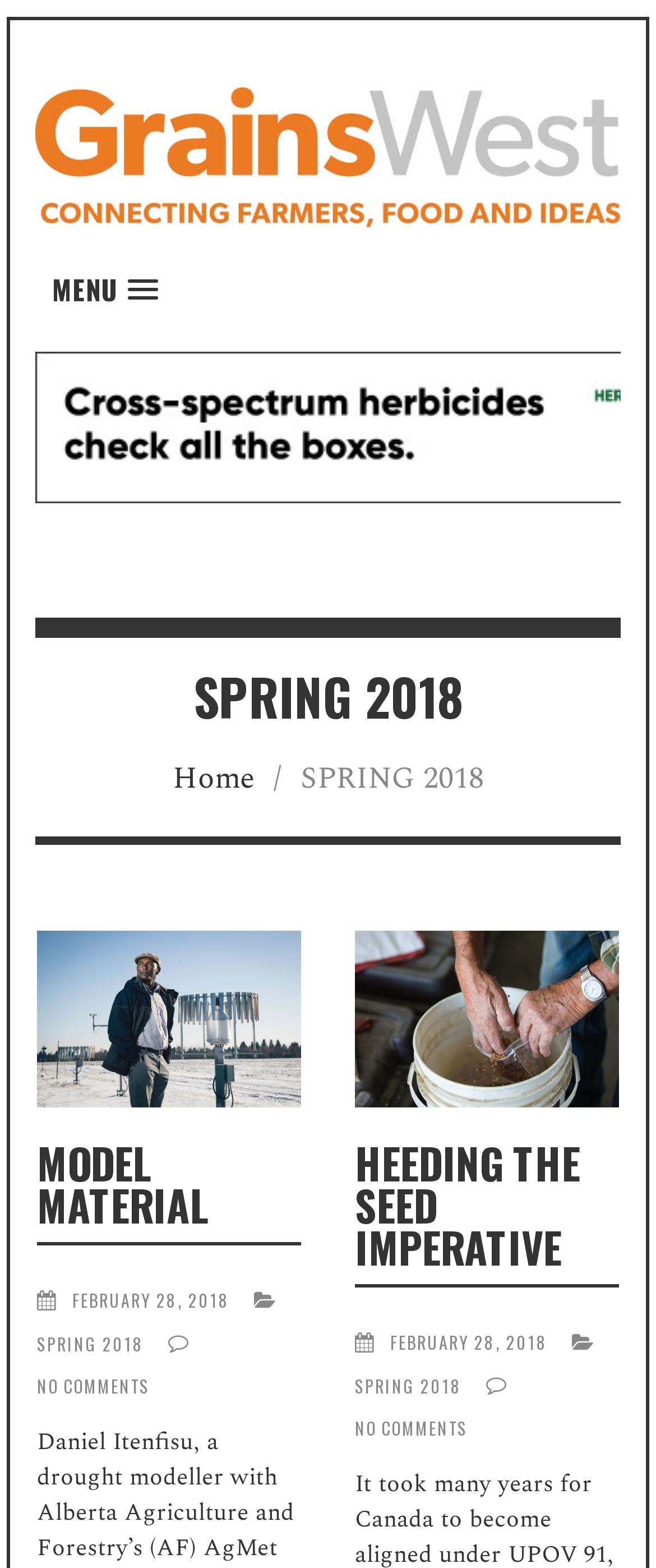Predict the bounding box coordinates of the area that should be clicked to accomplish the following instruction: "Click on the GrainsWest logo". The bounding box coordinates should consist of four float numbers between 0 and 1, i.e., [left, top, right, bottom].

[0.054, 0.056, 0.946, 0.146]